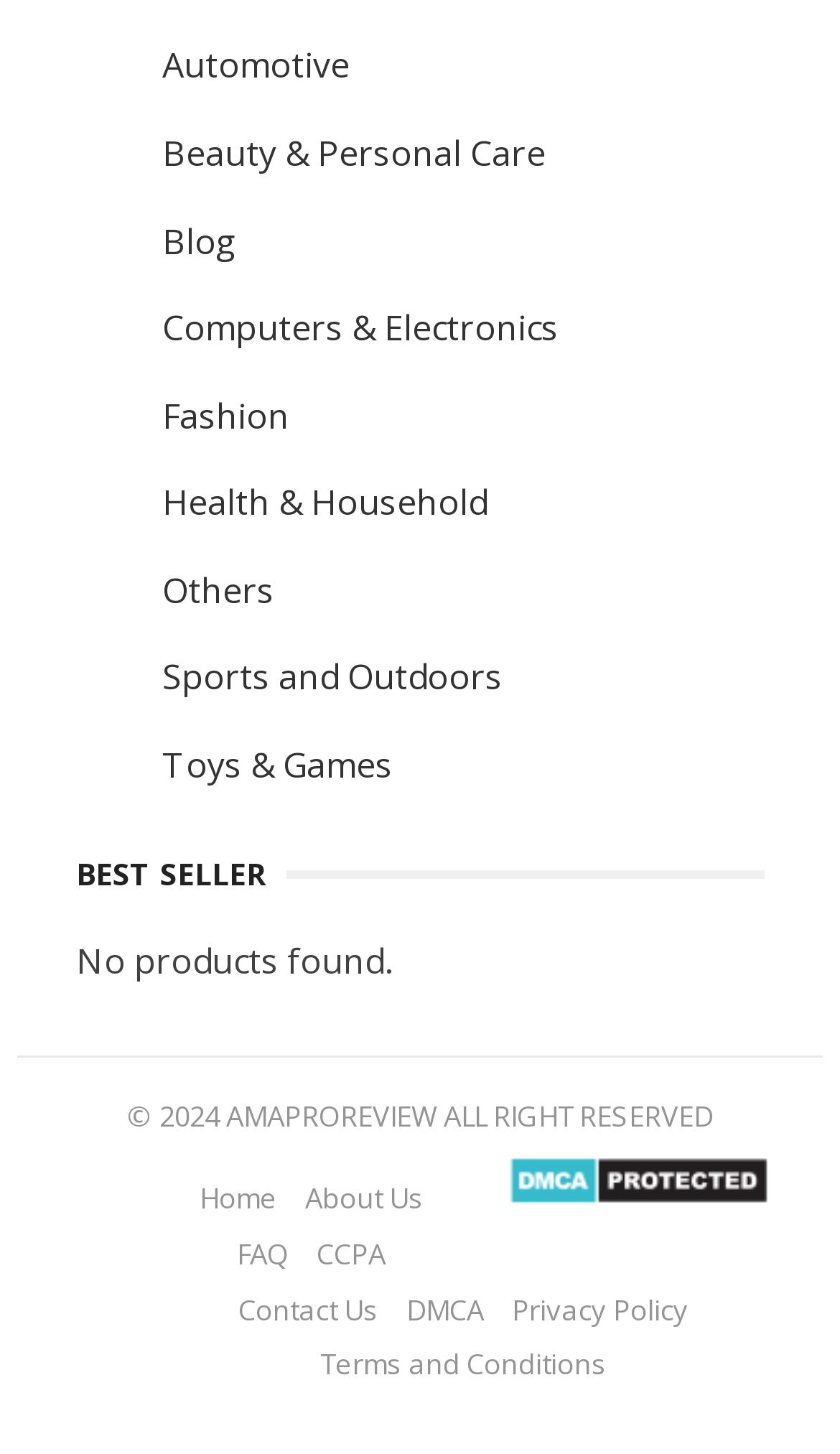Locate the bounding box coordinates of the area to click to fulfill this instruction: "Go to the CUCEEN 2021 website". The bounding box should be presented as four float numbers between 0 and 1, in the order [left, top, right, bottom].

None